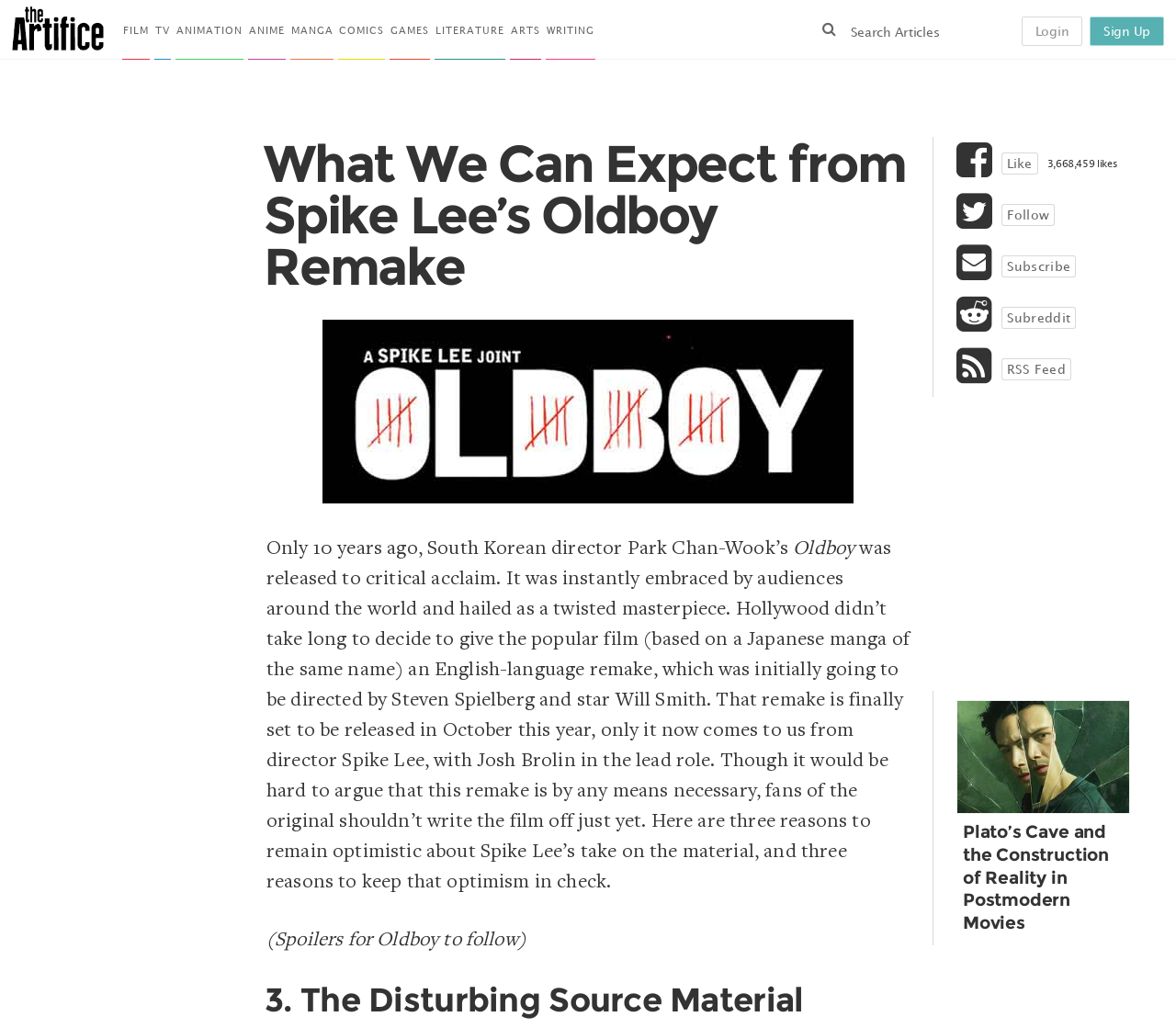Highlight the bounding box coordinates of the element that should be clicked to carry out the following instruction: "Follow the author". The coordinates must be given as four float numbers ranging from 0 to 1, i.e., [left, top, right, bottom].

[0.851, 0.198, 0.897, 0.22]